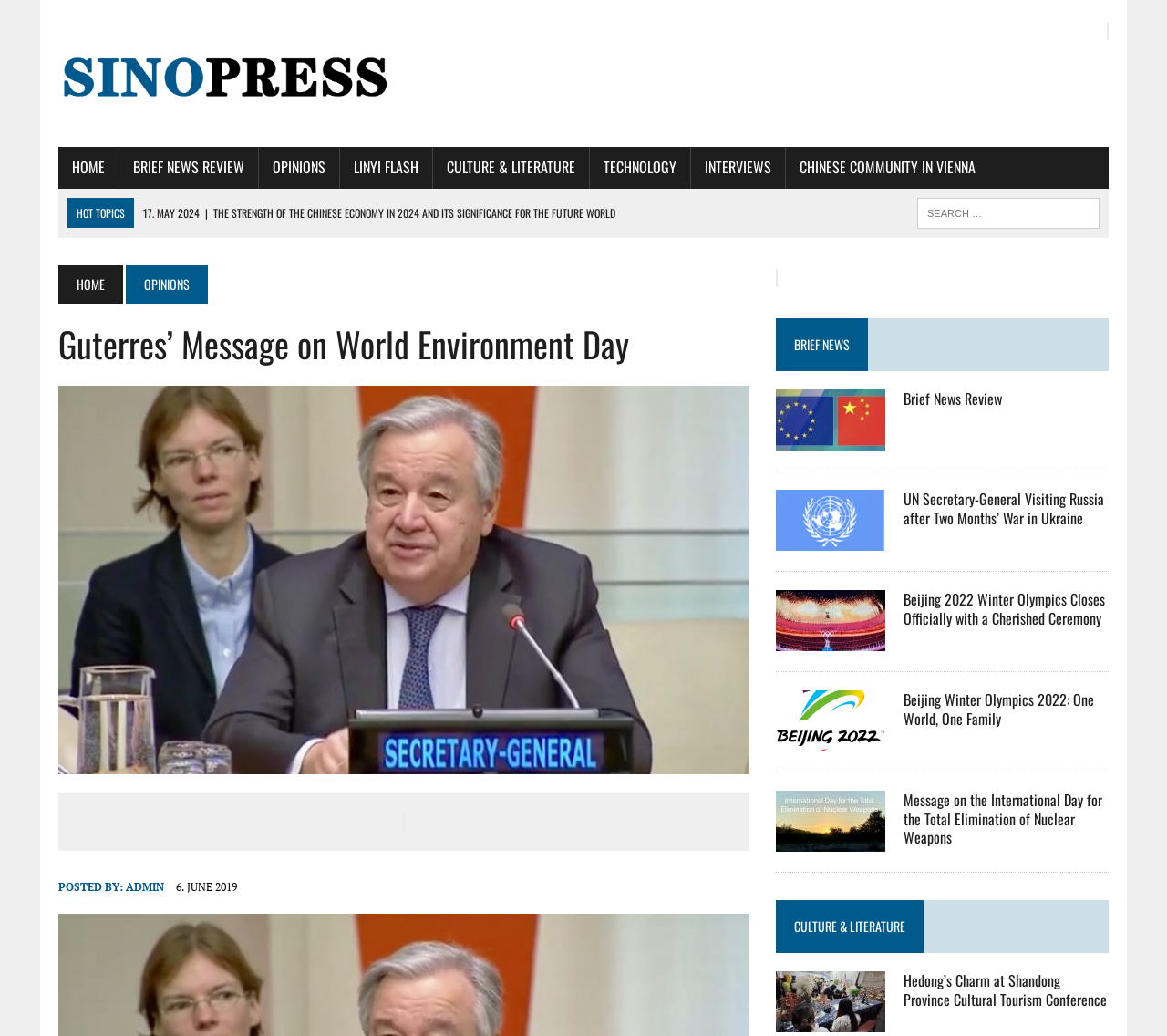Pinpoint the bounding box coordinates of the element to be clicked to execute the instruction: "Explore the CULTURE & LITERATURE section".

[0.681, 0.885, 0.776, 0.903]